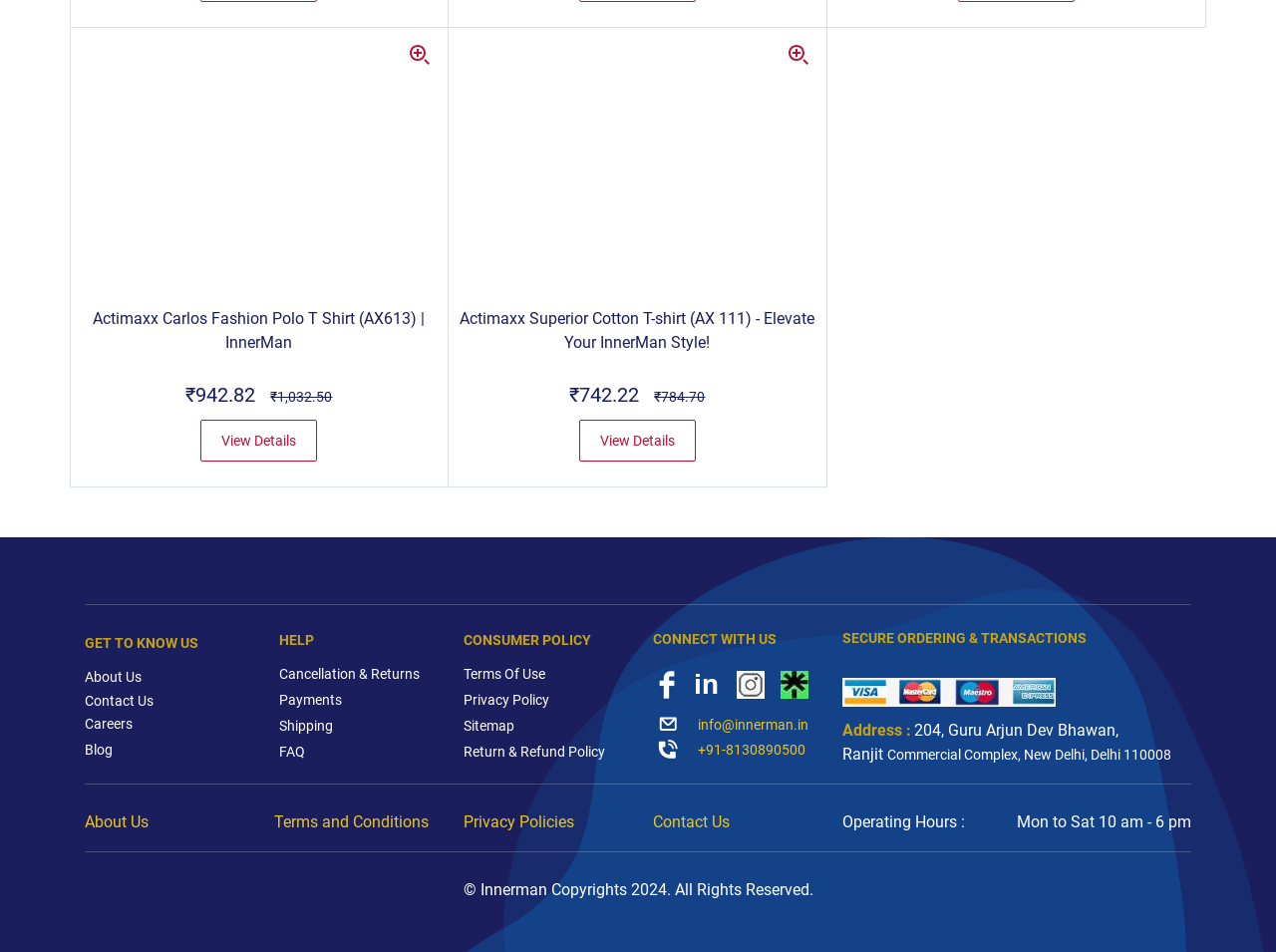What is the contact email of Innerman?
Using the information from the image, provide a comprehensive answer to the question.

I found the contact email of Innerman by looking at the heading element with the text 'info@innerman.in' which is located in the section with the heading 'GET TO KNOW US'.